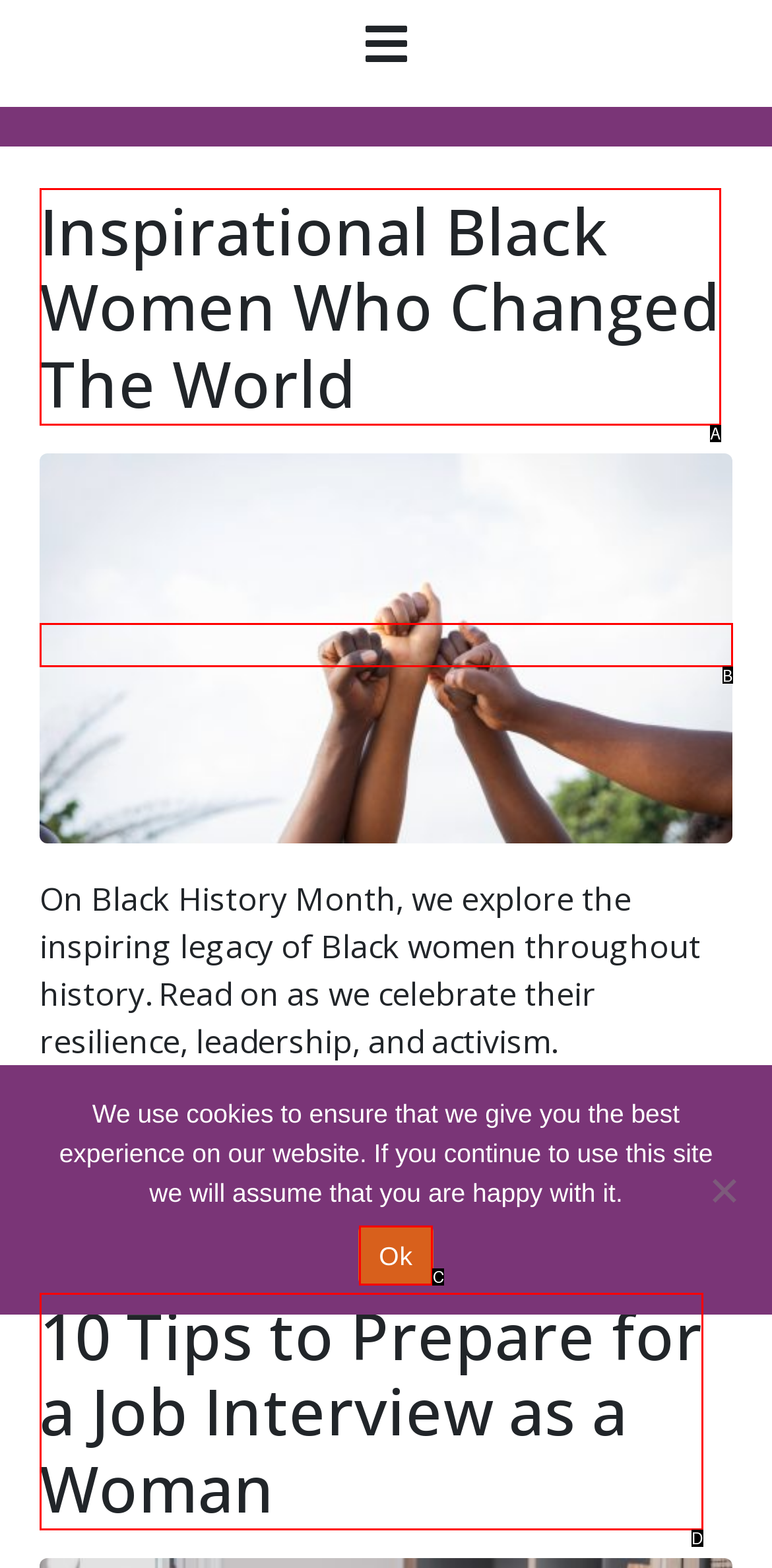Determine which option fits the following description: Ok
Answer with the corresponding option's letter directly.

C